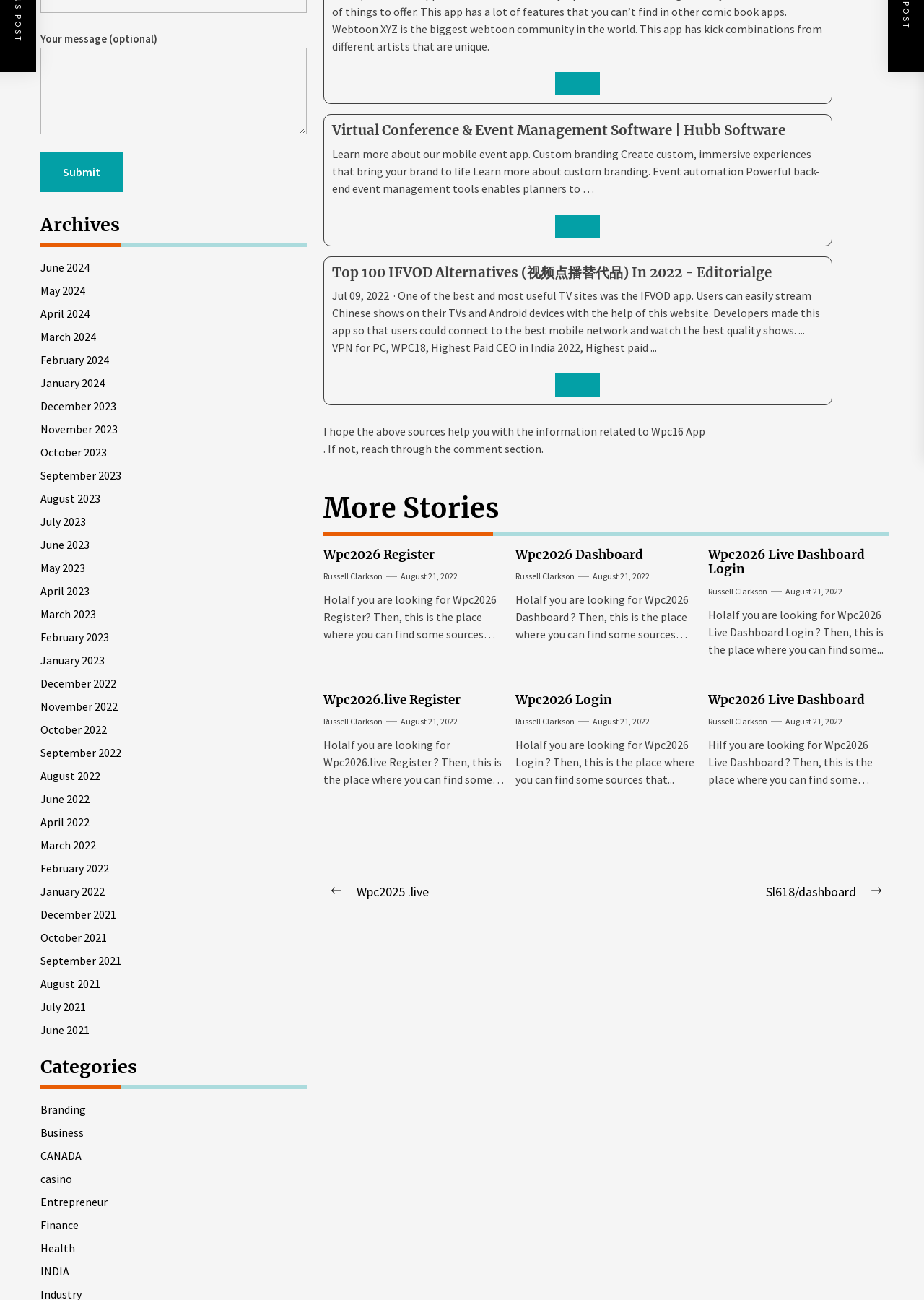Given the element description: "August 2021", predict the bounding box coordinates of the UI element it refers to, using four float numbers between 0 and 1, i.e., [left, top, right, bottom].

[0.044, 0.75, 0.114, 0.764]